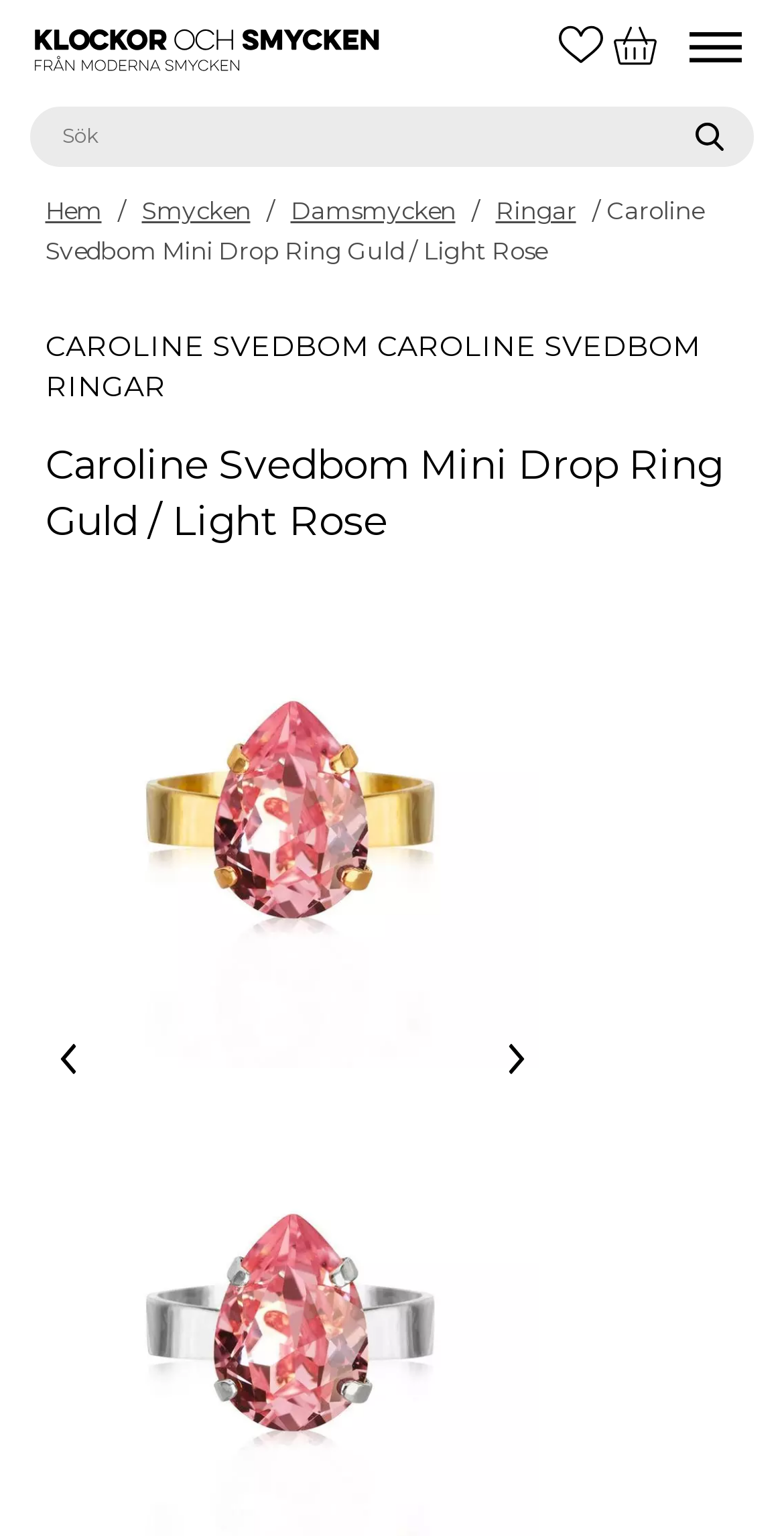What is the brand of the product?
Answer with a single word or short phrase according to what you see in the image.

Caroline Svedbom